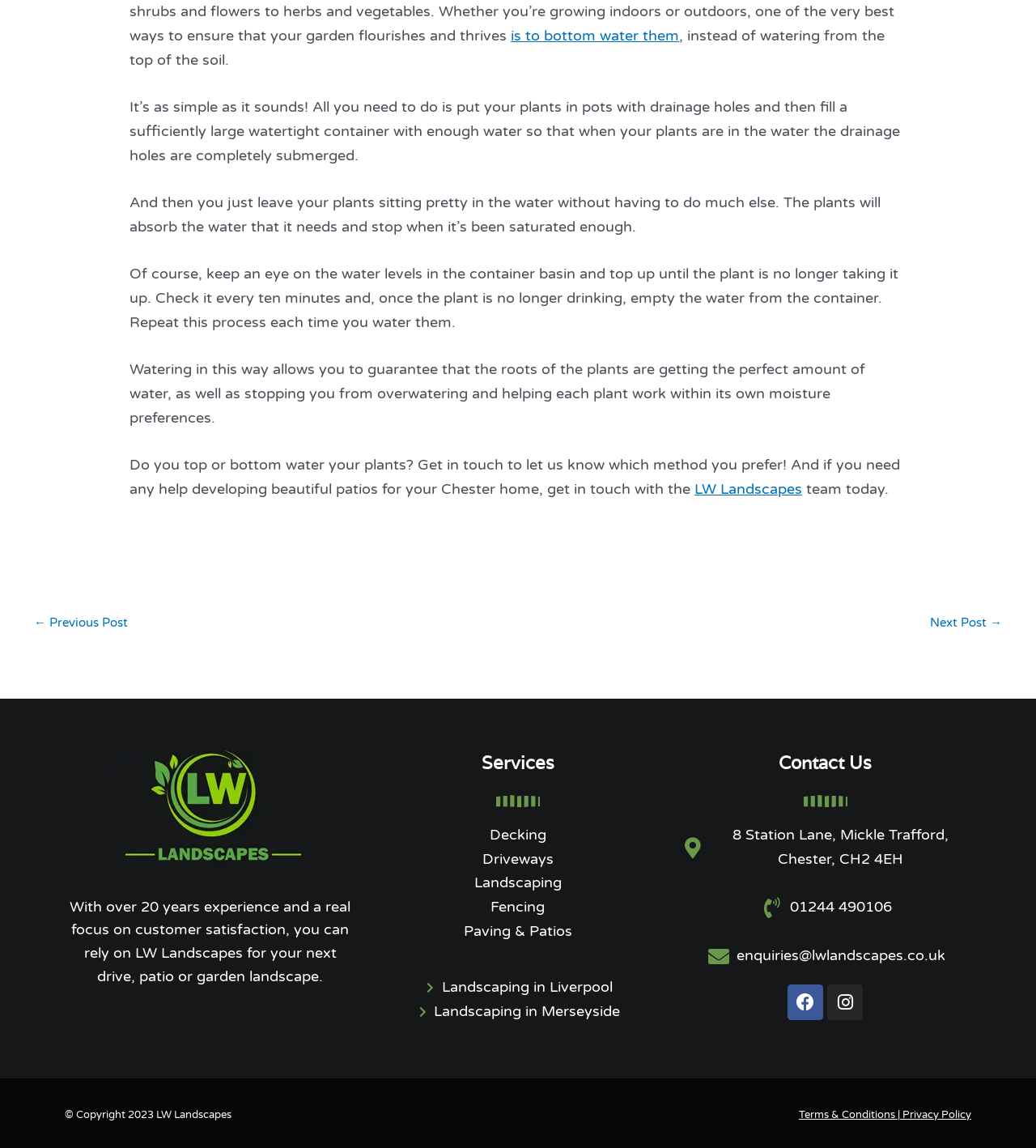Identify the bounding box coordinates of the clickable section necessary to follow the following instruction: "View the 'Paving & Patios' service". The coordinates should be presented as four float numbers from 0 to 1, i.e., [left, top, right, bottom].

[0.448, 0.803, 0.552, 0.819]